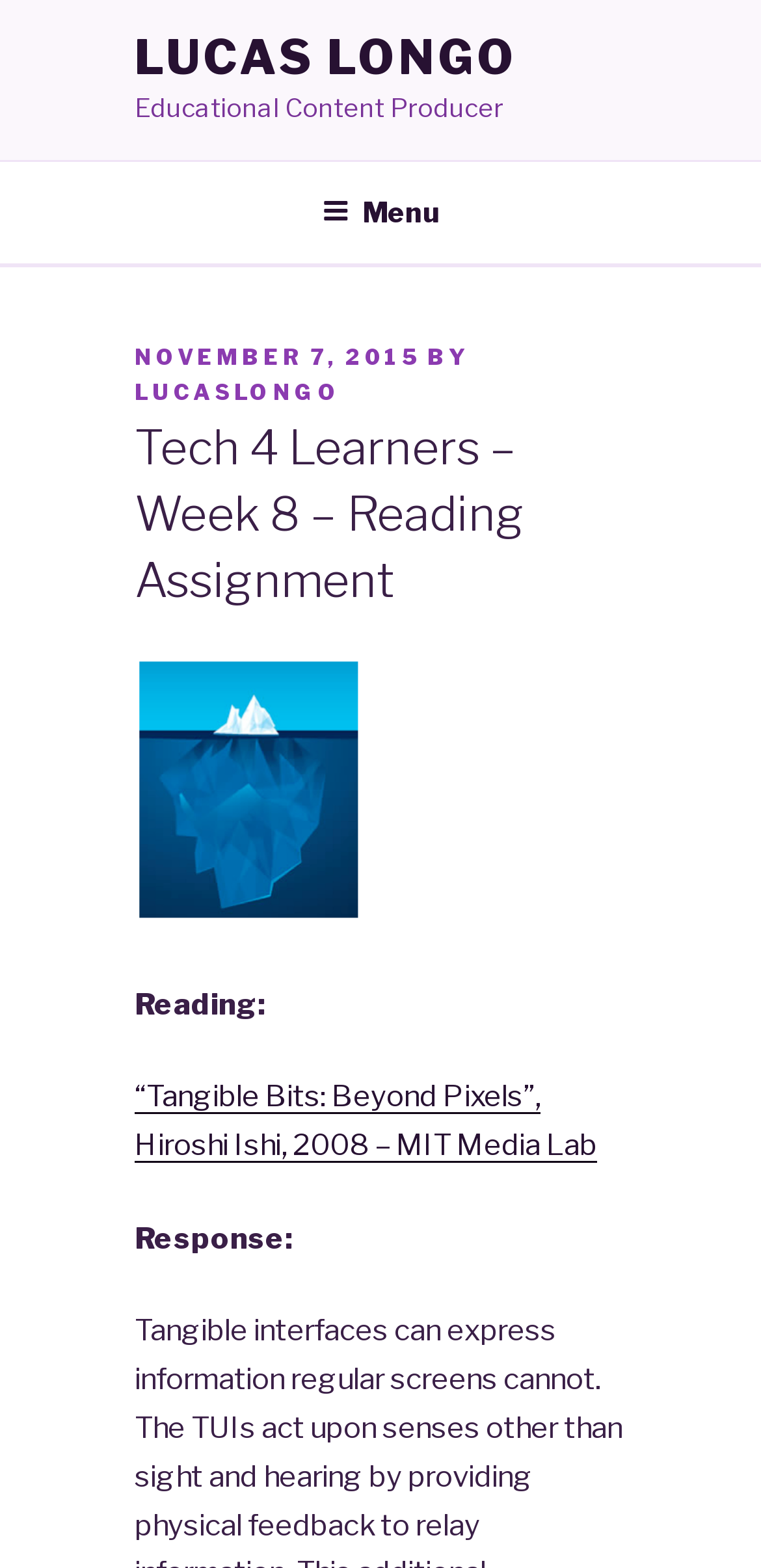How many images are present on the page?
Refer to the image and give a detailed answer to the question.

The number of images present on the page can be found by looking at the elements present on the page. There is only one image present on the page, which is the 'Screen Shot 2015-11-07 at 7.18.57 AM' image.